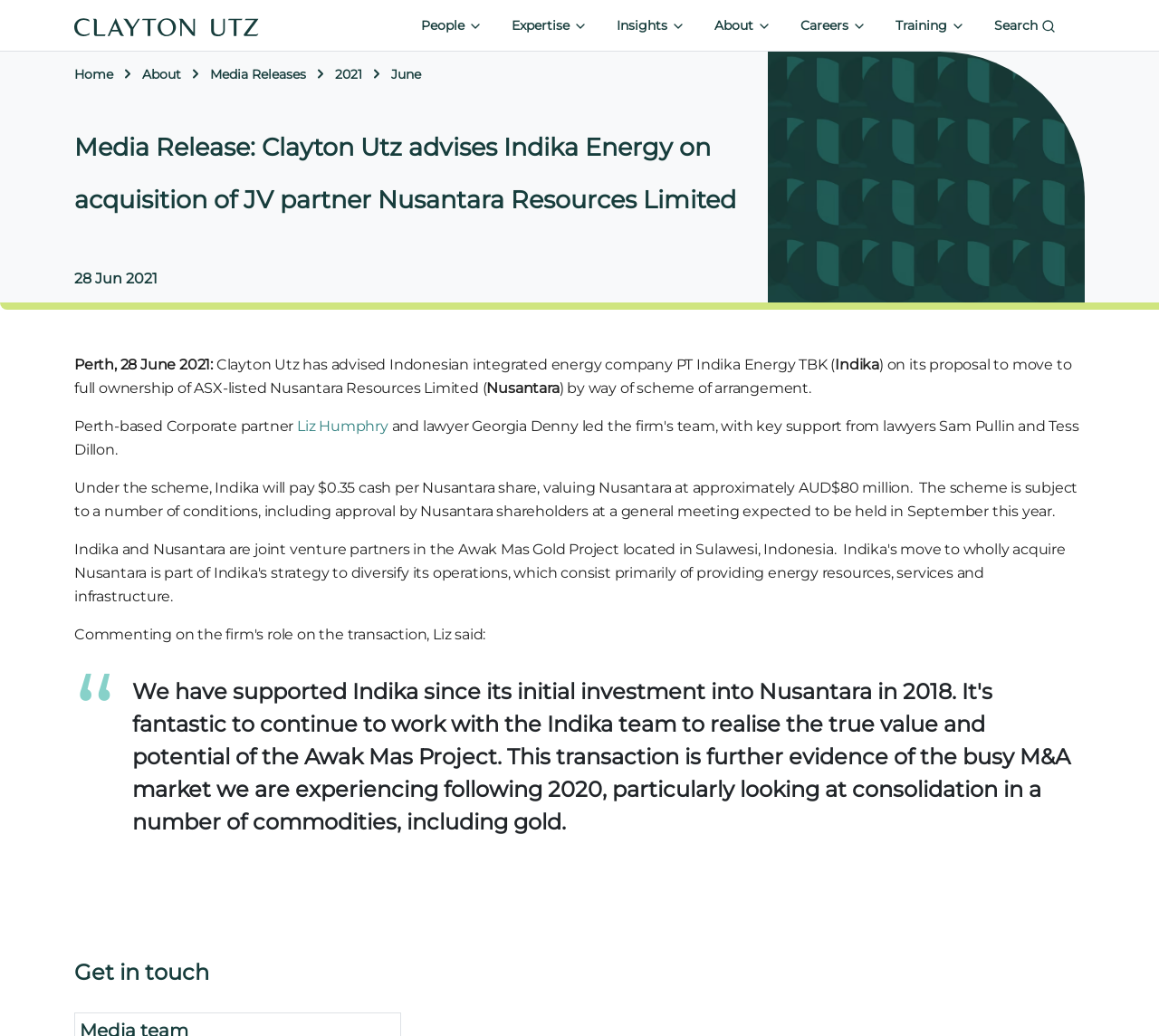Pinpoint the bounding box coordinates for the area that should be clicked to perform the following instruction: "Click the People button".

[0.357, 0.008, 0.423, 0.041]